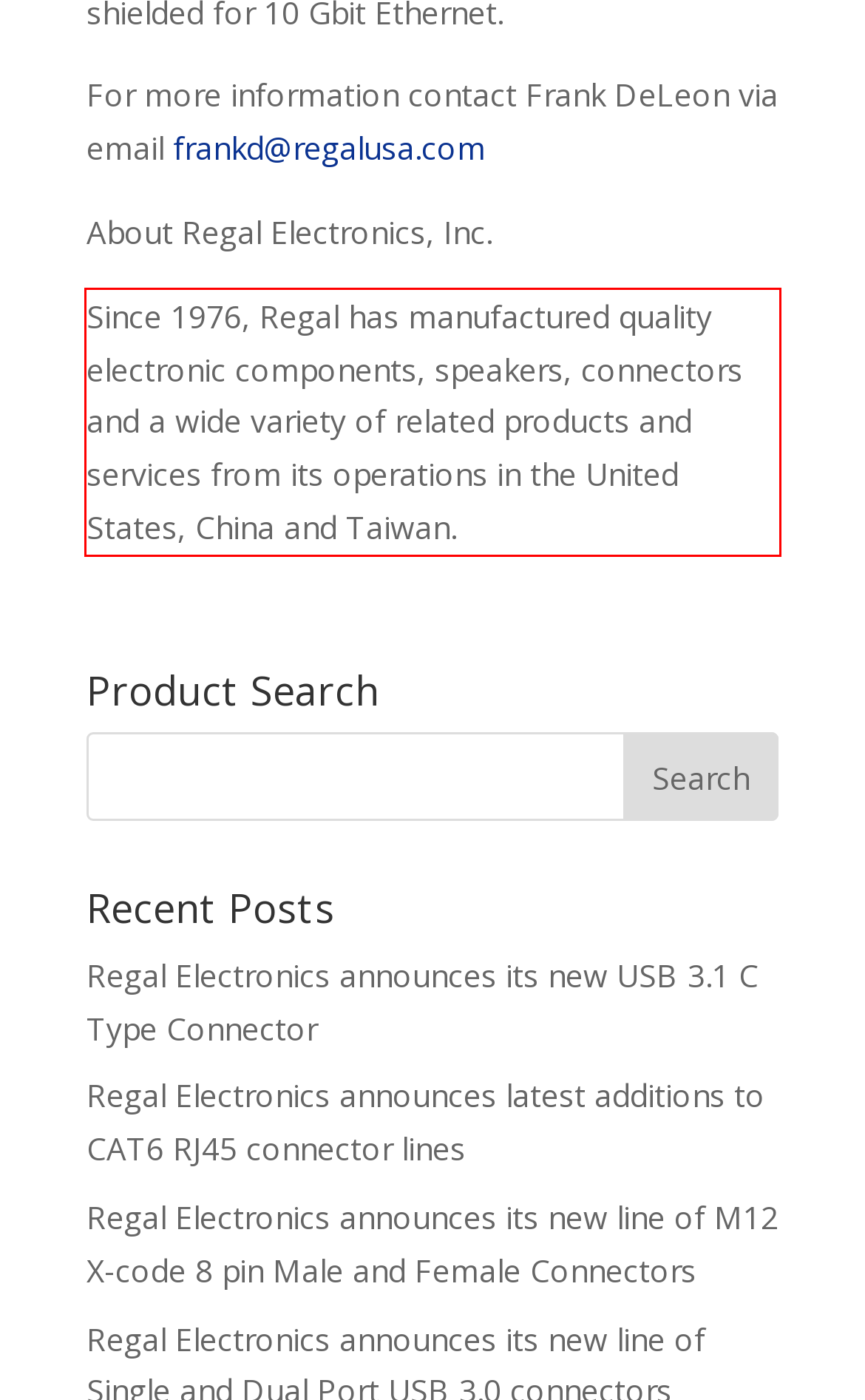Using the provided webpage screenshot, recognize the text content in the area marked by the red bounding box.

Since 1976, Regal has manufactured quality electronic components, speakers, connectors and a wide variety of related products and services from its operations in the United States, China and Taiwan.